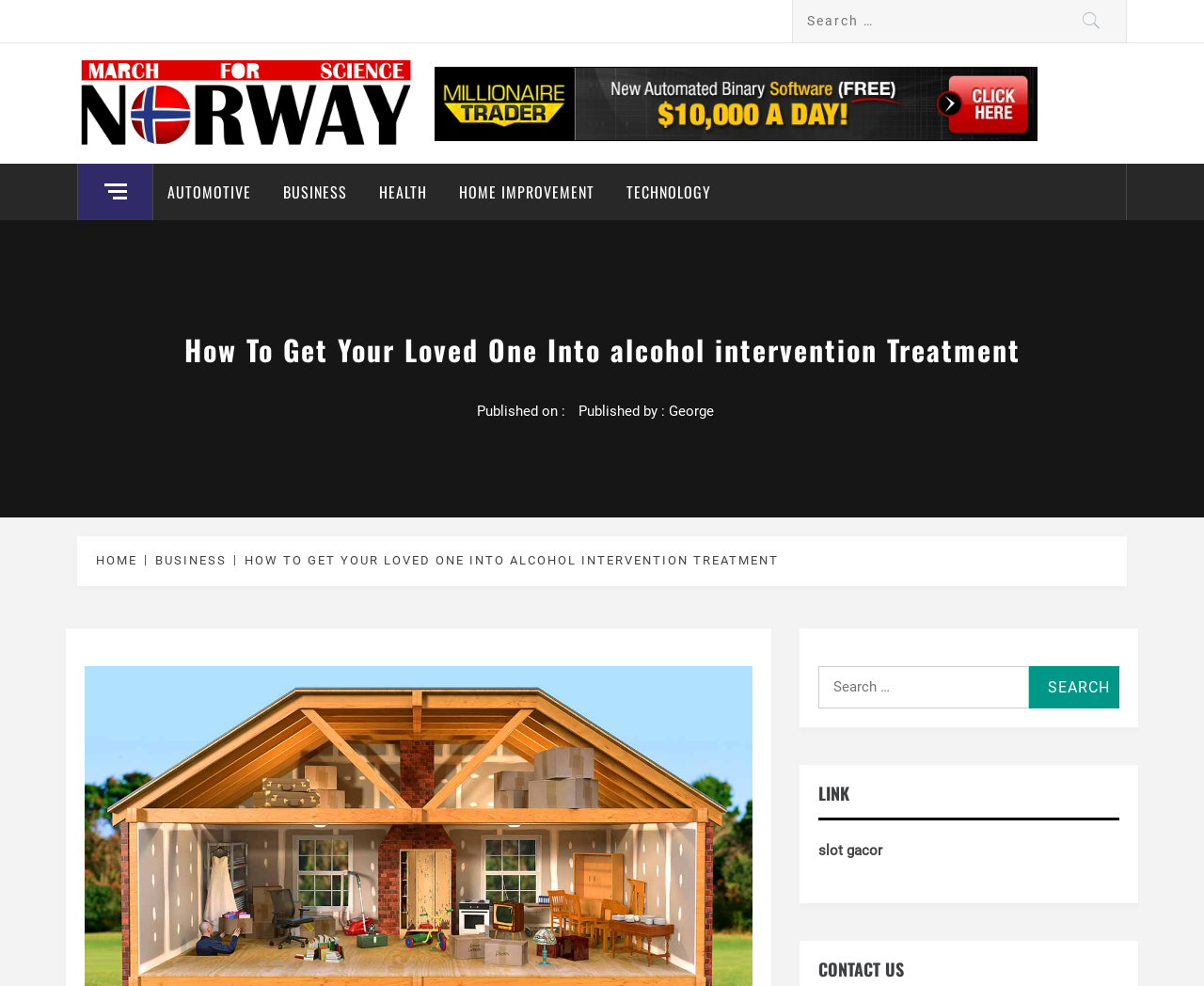What is the name of the organization?
Refer to the image and give a detailed answer to the question.

The name of the organization can be found in the top-left corner of the webpage, where it is written as 'March for Science Norway' with an image next to it.